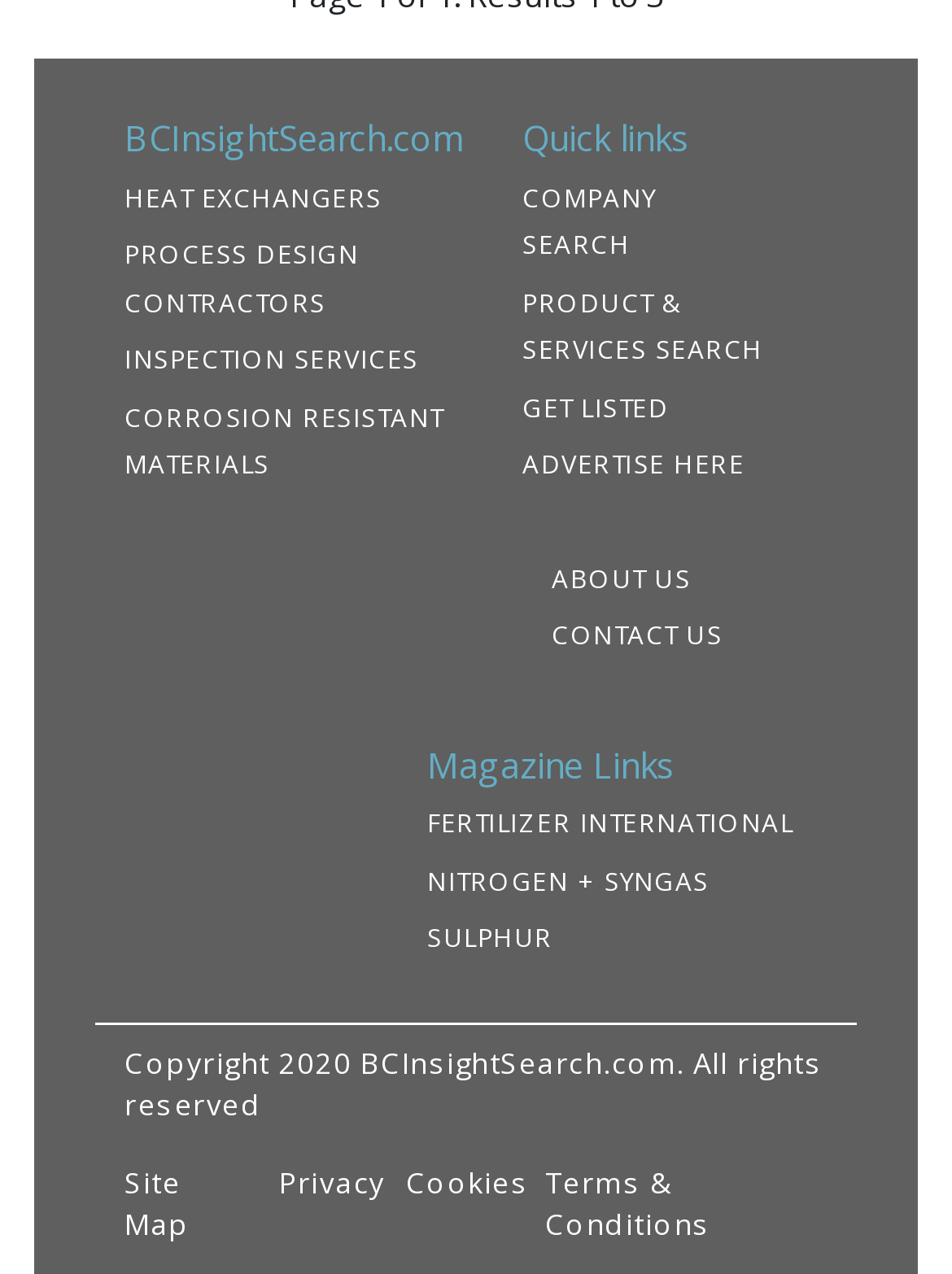Given the description "PRODUCT & SERVICES SEARCH", provide the bounding box coordinates of the corresponding UI element.

[0.549, 0.224, 0.837, 0.288]